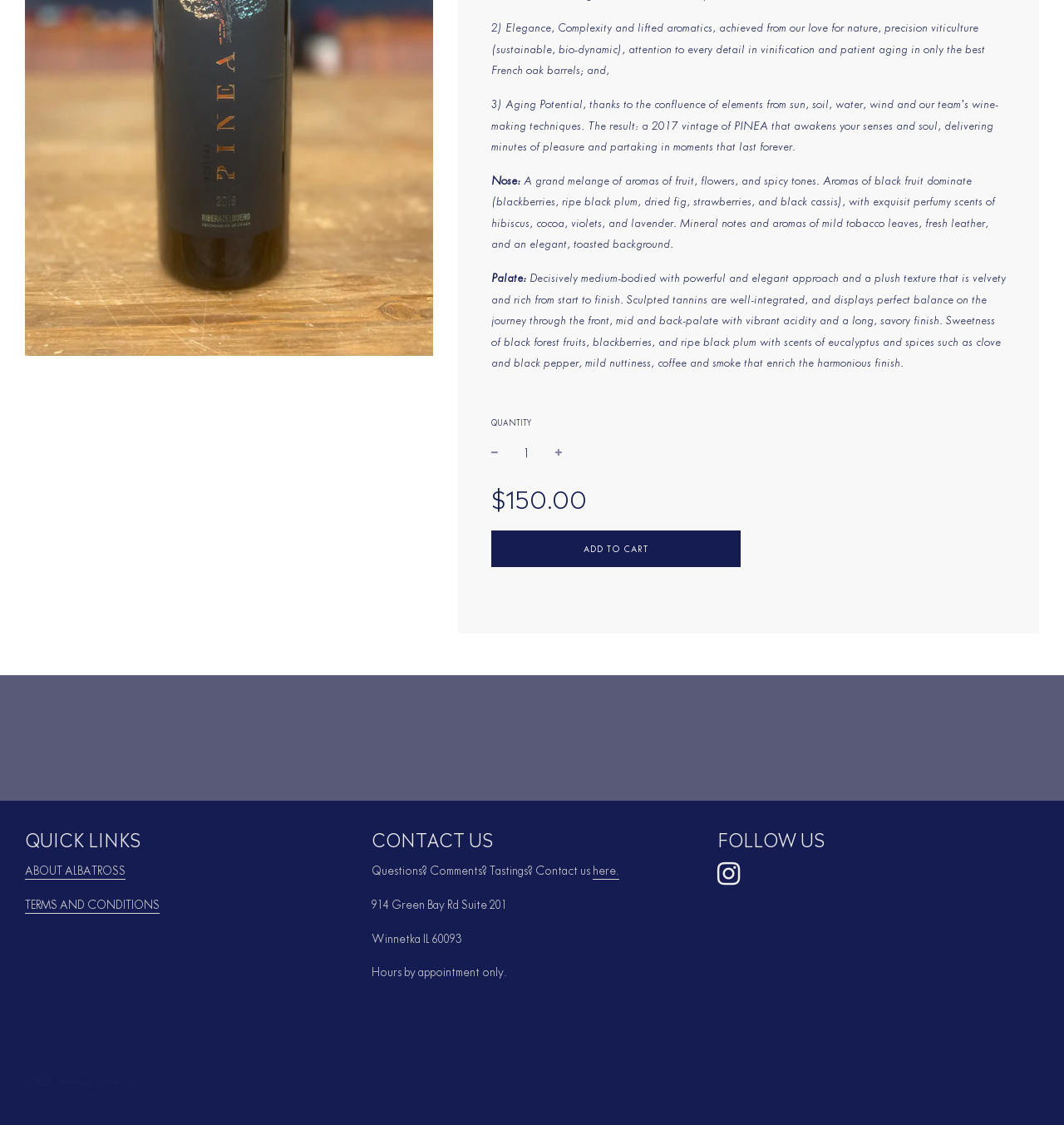Please determine the bounding box coordinates for the UI element described as: "© 2024, Albatross Wine Co".

[0.023, 0.957, 0.125, 0.967]